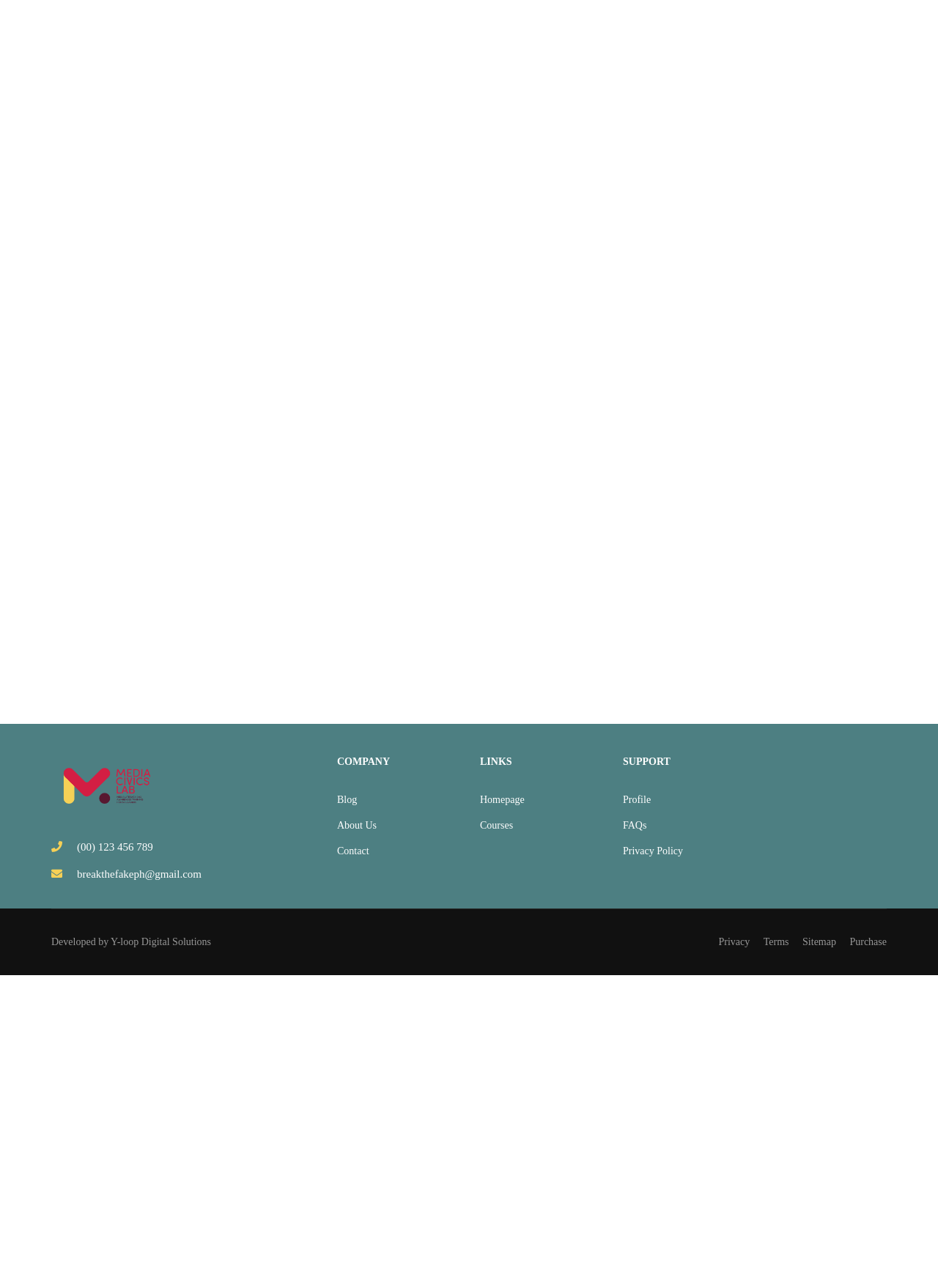Given the element description Privacy Policy, specify the bounding box coordinates of the corresponding UI element in the format (top-left x, top-left y, bottom-right x, bottom-right y). All values must be between 0 and 1.

[0.664, 0.652, 0.793, 0.669]